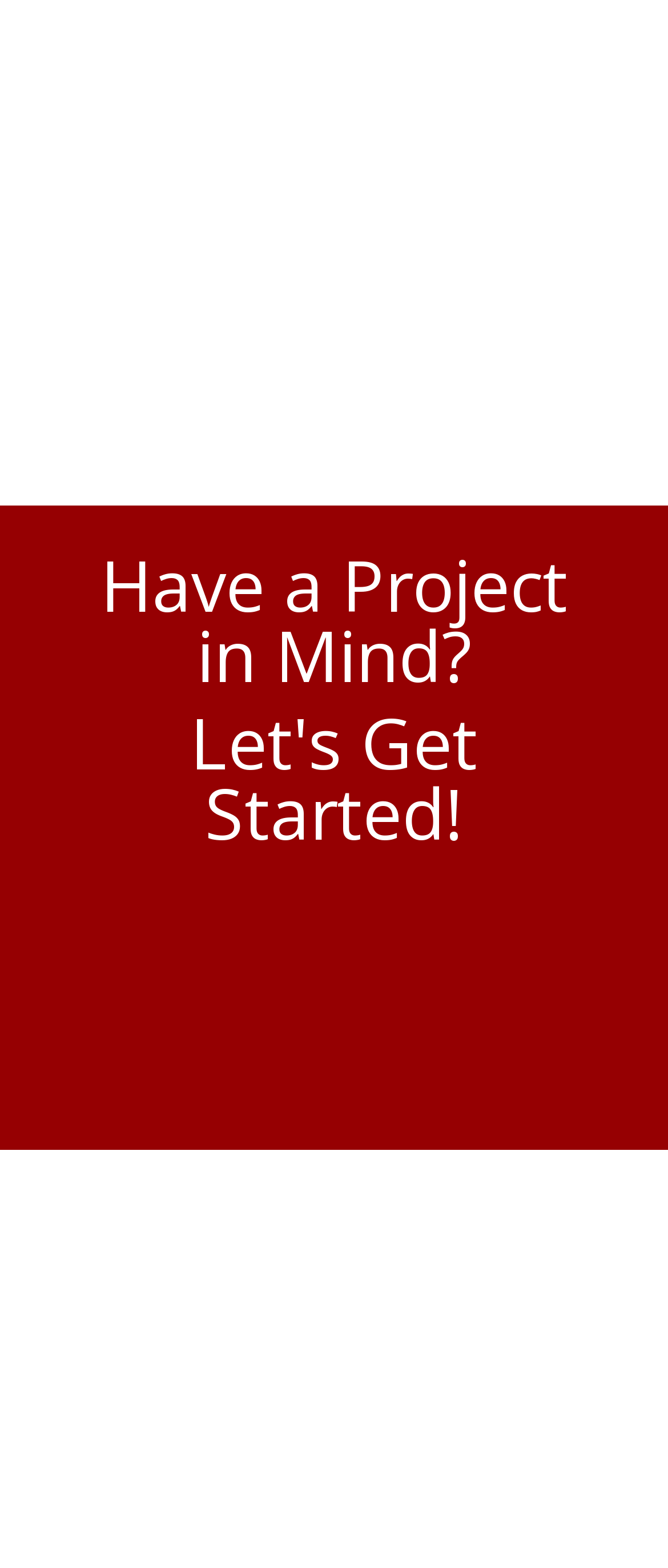What is the topic of the 'Privacy Policy' link?
Can you provide a detailed and comprehensive answer to the question?

The 'Privacy Policy' link is located at the bottom of the page, which is a common location for links related to legal or policy information. The text 'Privacy Policy' explicitly states the topic of the link.